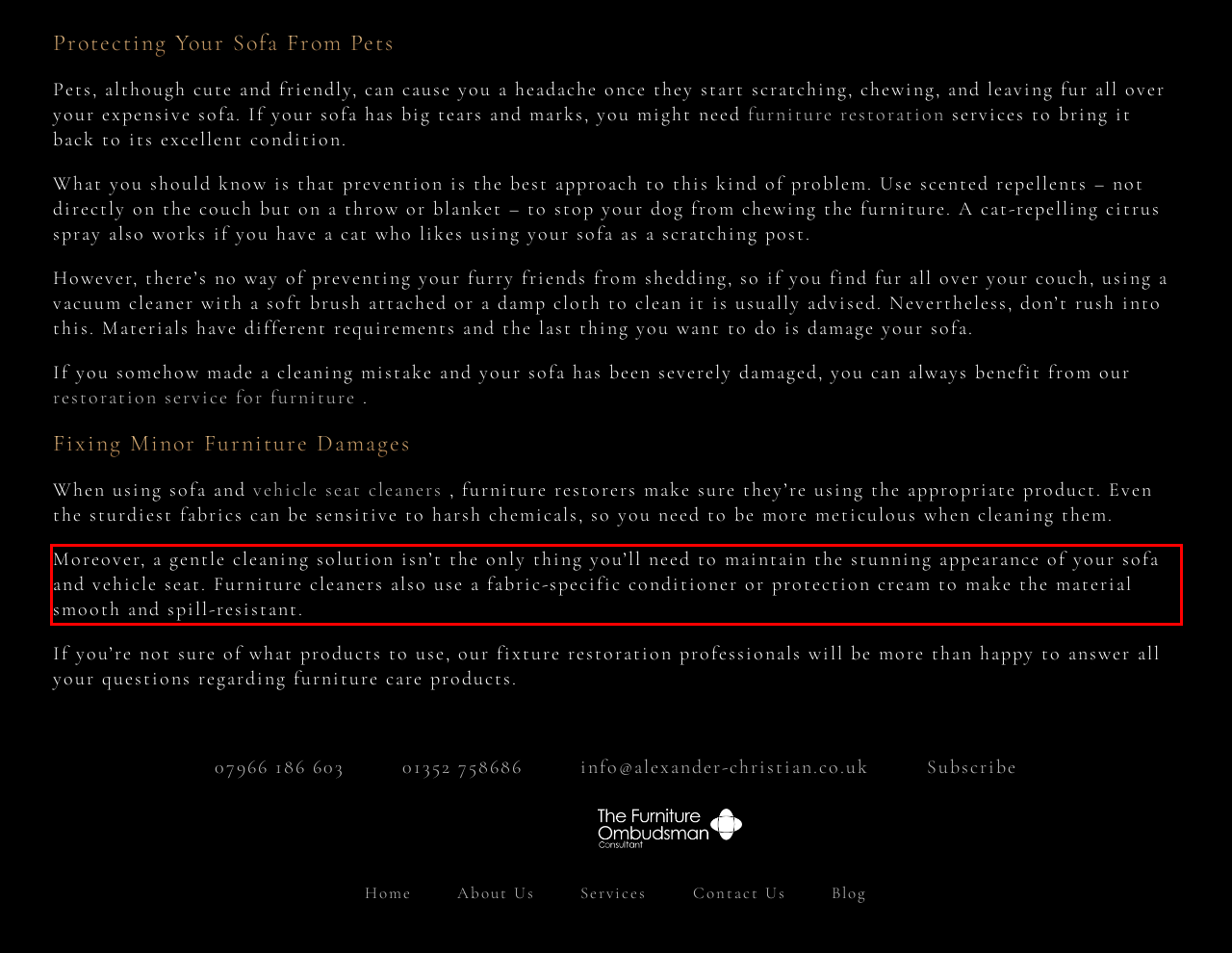You have a screenshot of a webpage with a UI element highlighted by a red bounding box. Use OCR to obtain the text within this highlighted area.

Moreover, a gentle cleaning solution isn’t the only thing you’ll need to maintain the stunning appearance of your sofa and vehicle seat. Furniture cleaners also use a fabric-specific conditioner or protection cream to make the material smooth and spill-resistant.